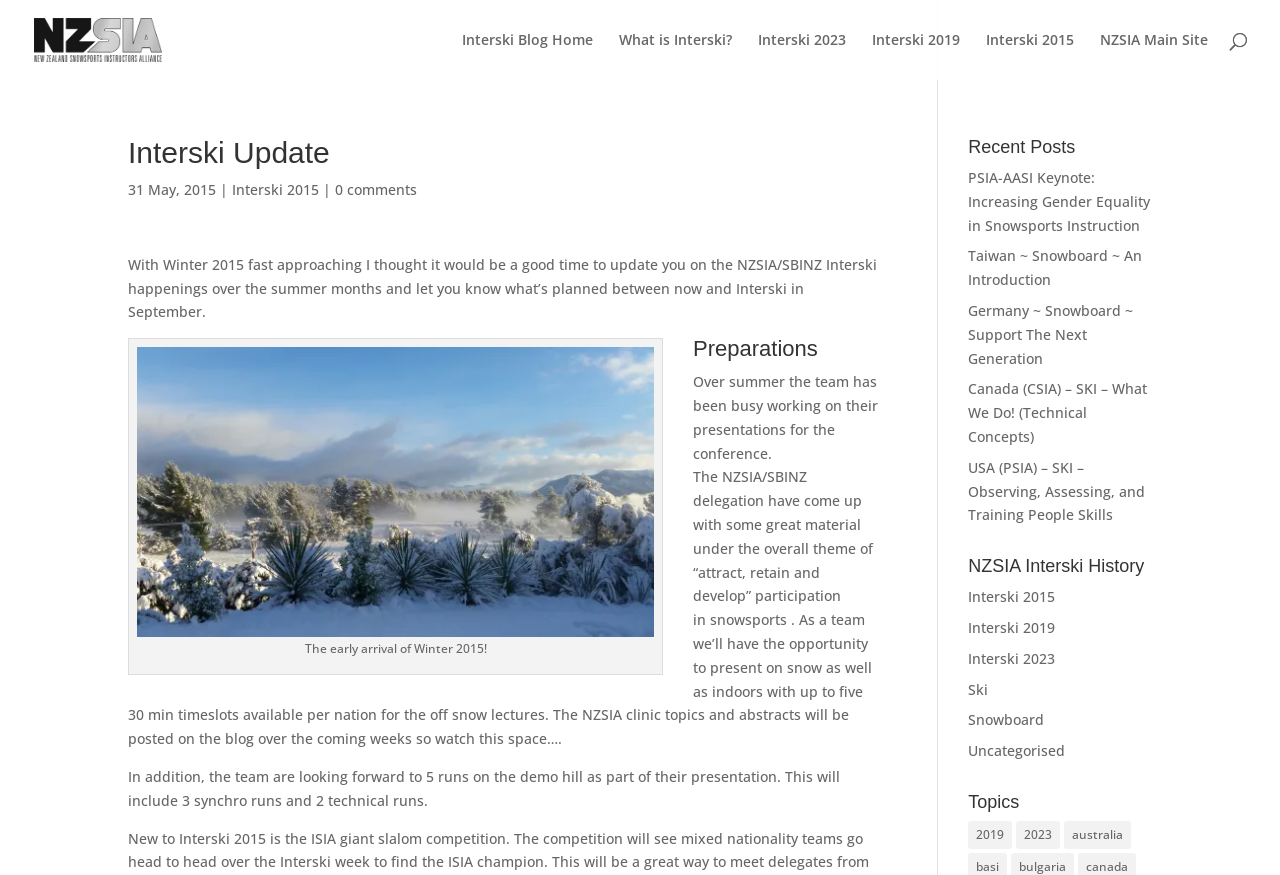Identify the bounding box coordinates for the UI element that matches this description: "What is Interski?".

[0.484, 0.038, 0.572, 0.091]